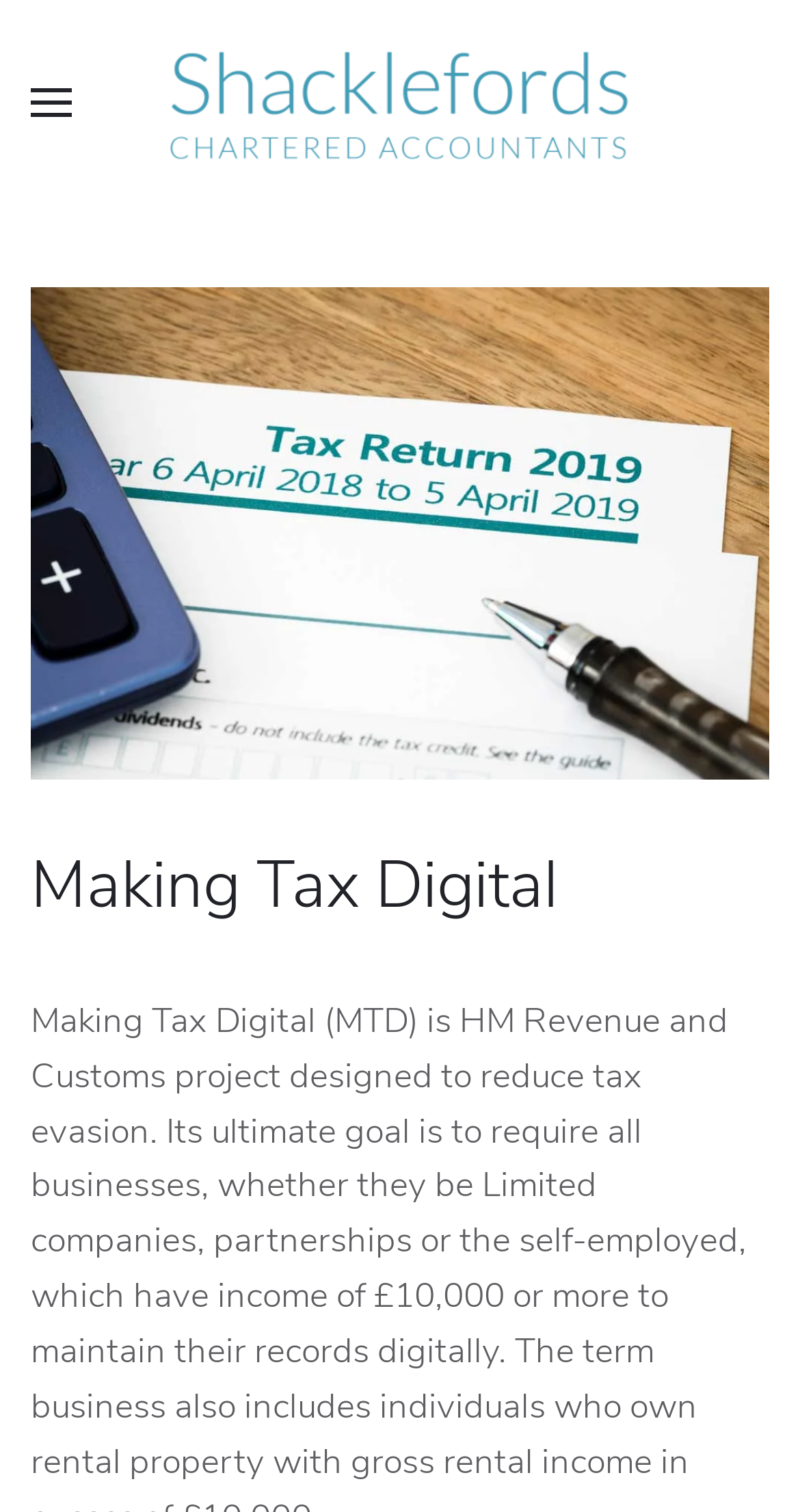Locate the UI element that matches the description aria-label="Open menu" in the webpage screenshot. Return the bounding box coordinates in the format (top-left x, top-left y, bottom-right x, bottom-right y), with values ranging from 0 to 1.

[0.038, 0.0, 0.09, 0.136]